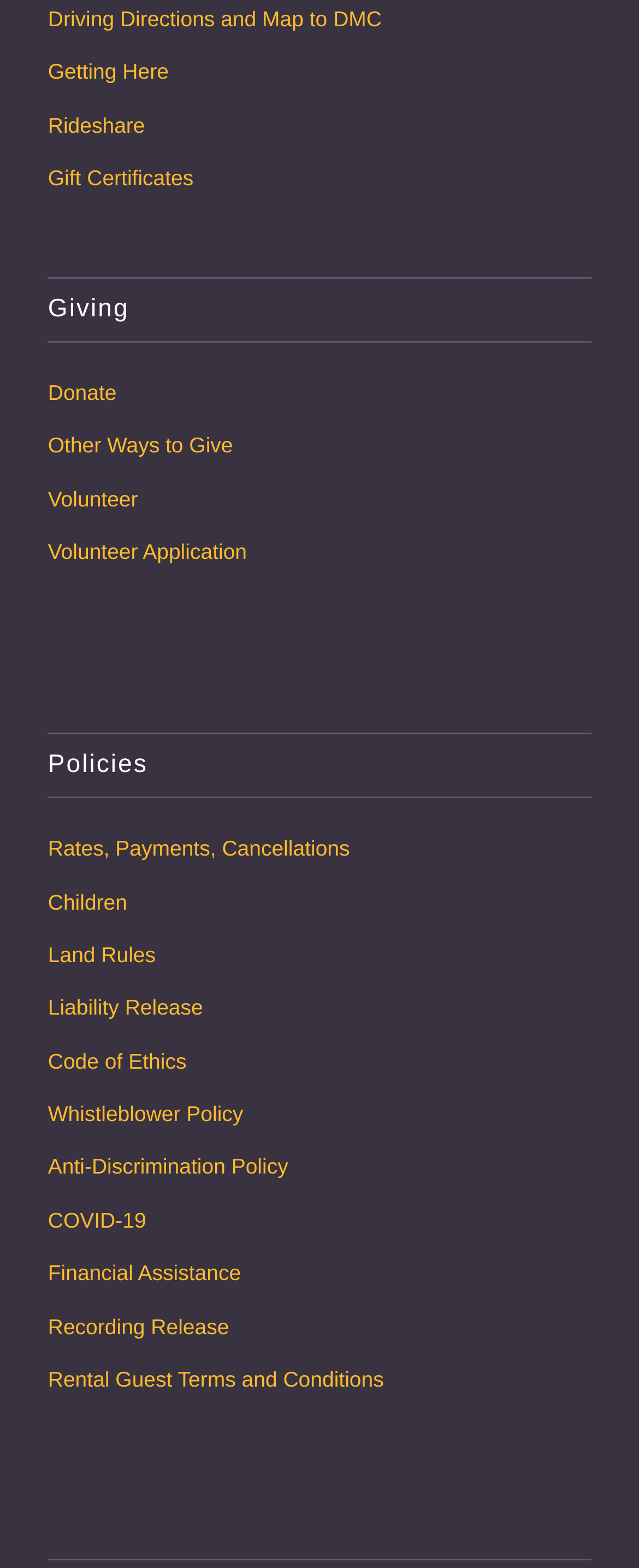Please identify the bounding box coordinates of the element I should click to complete this instruction: 'Click on Getting Here'. The coordinates should be given as four float numbers between 0 and 1, like this: [left, top, right, bottom].

[0.075, 0.03, 0.925, 0.063]